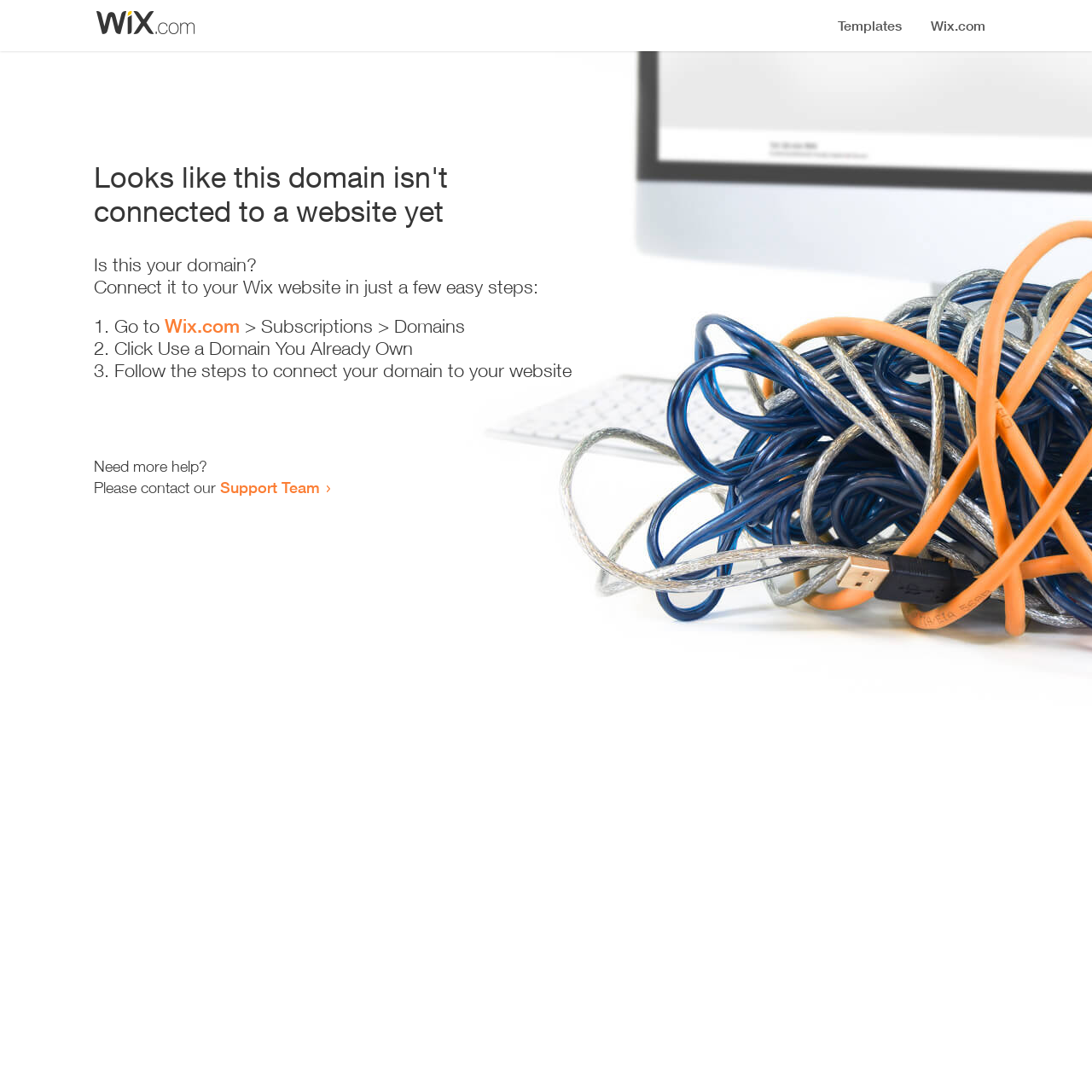What is the purpose of this webpage?
Provide a detailed answer to the question, using the image to inform your response.

The purpose of this webpage is to guide users to connect their domain to their website, as indicated by the heading and the subsequent steps provided.